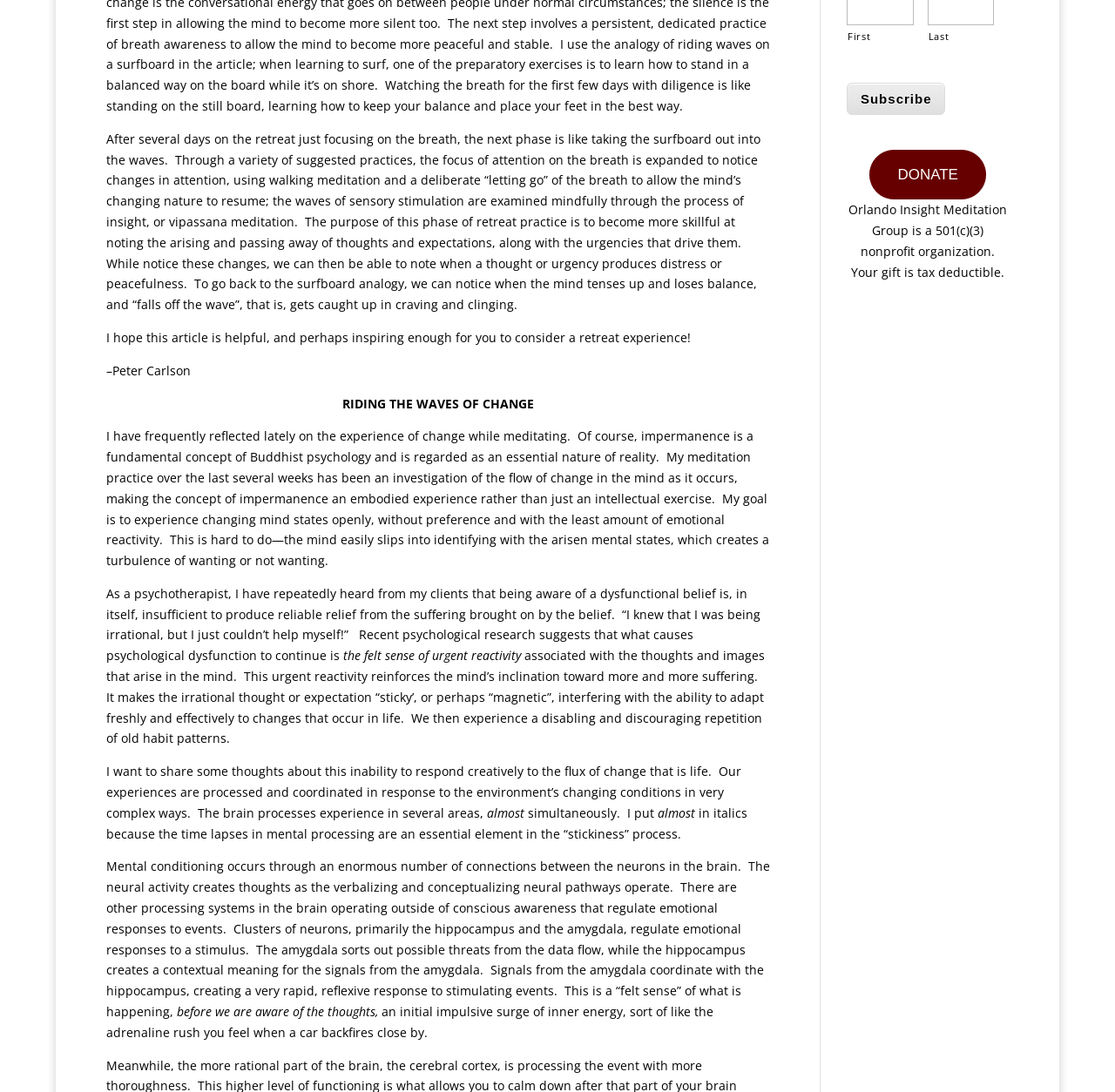Provide the bounding box for the UI element matching this description: "orcish".

None